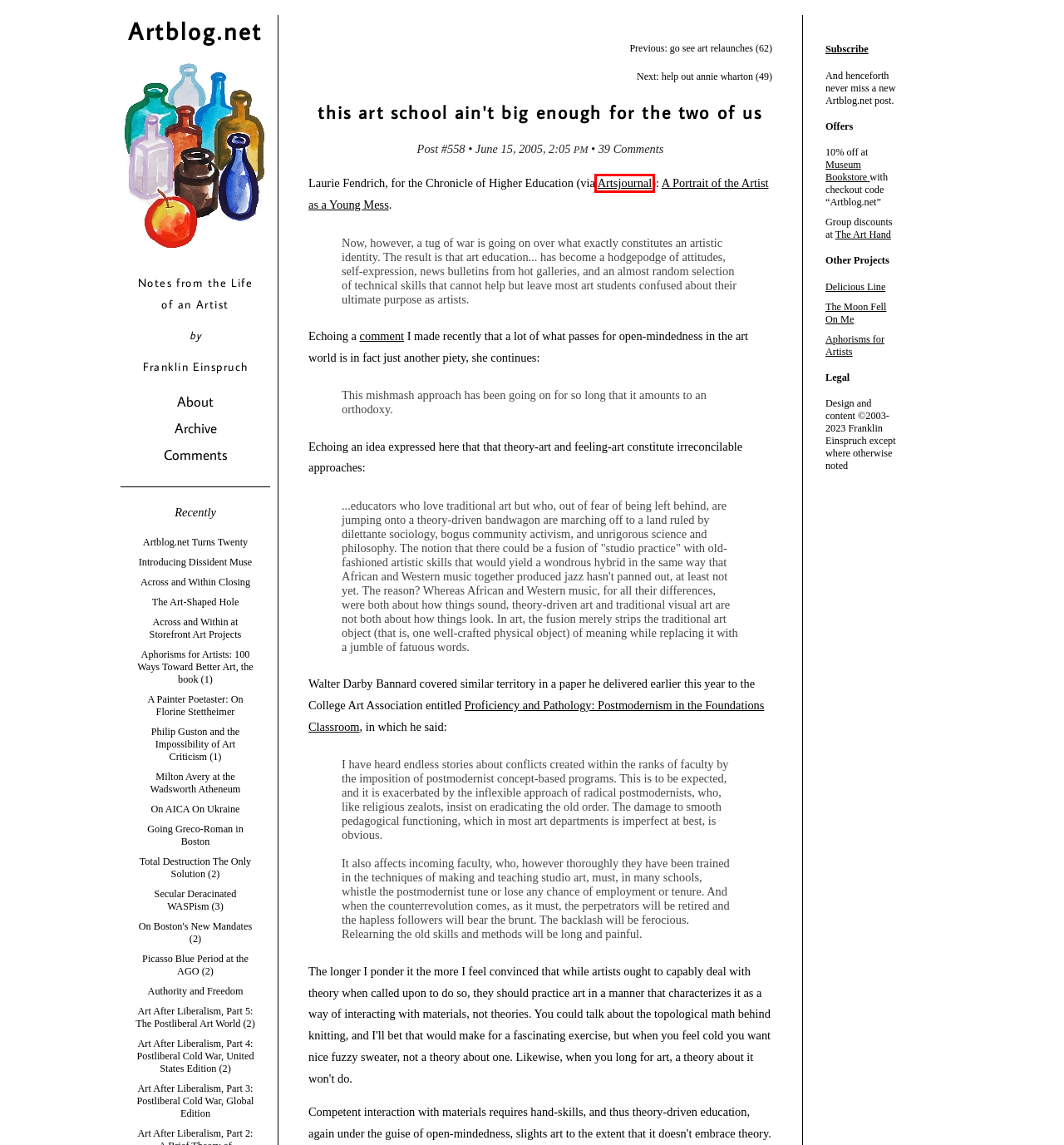You have a screenshot of a webpage with a red rectangle bounding box. Identify the best webpage description that corresponds to the new webpage after clicking the element within the red bounding box. Here are the candidates:
A. Artblog.net
	 - Subscribe
B. Artblog.net
	 - Going Greco-Roman in Boston
C. Artblog.net
	 - Art After Liberalism, Part 3: Postliberal Cold War, Global Edition
D. Artblog.net
	 - Comments
E. Artblog.net
	 - A Painter Poetaster: On Florine Stettheimer
F. Artblog.net
	 - On AICA On Ukraine
G. ArtsJournal | Arts, Culture, Ideas
H. Artblog.net
	 - Across and Within at Storefront Art Projects

G